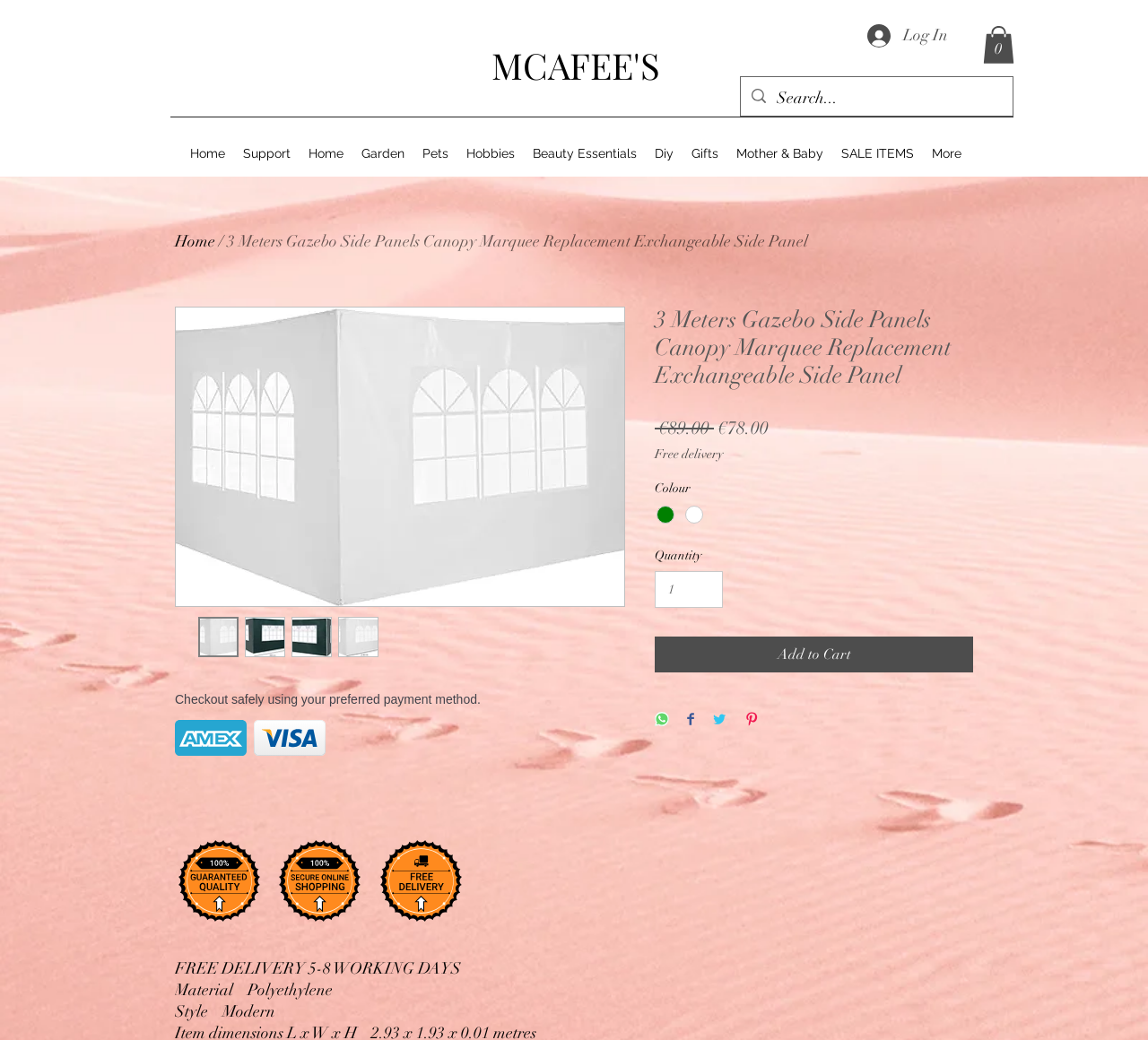What is the material of the gazebo side panel?
Provide a detailed answer to the question, using the image to inform your response.

I found the answer by looking at the product description section, where it says 'Material Polyethylene'.